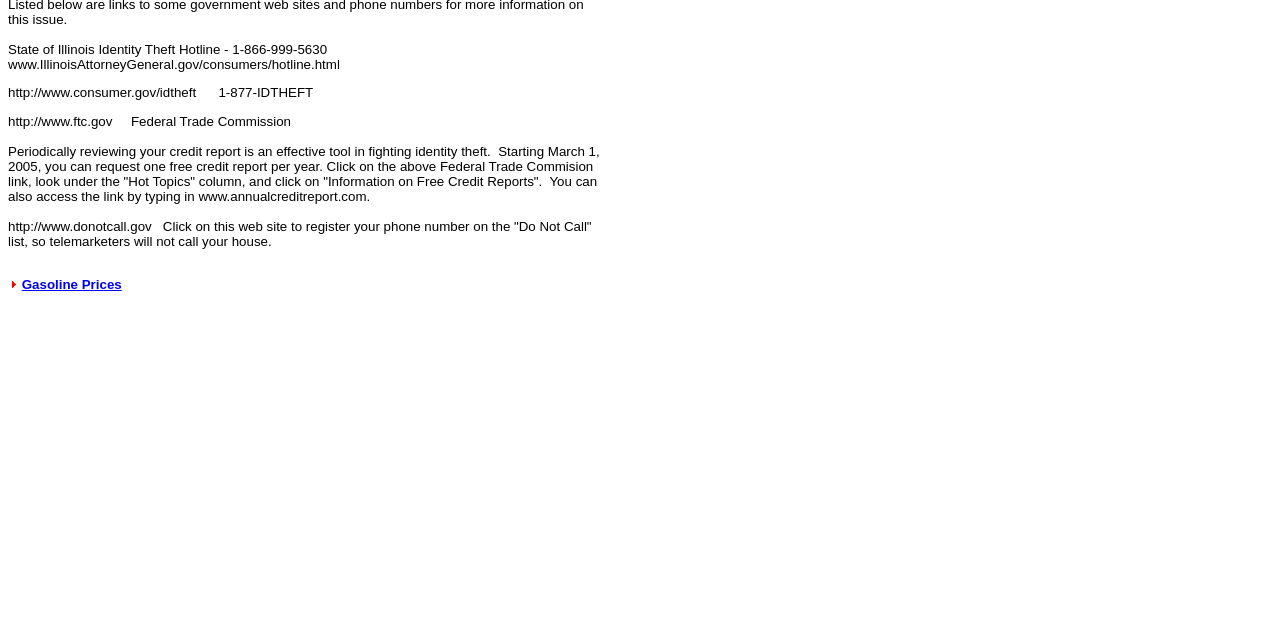Bounding box coordinates should be provided in the format (top-left x, top-left y, bottom-right x, bottom-right y) with all values between 0 and 1. Identify the bounding box for this UI element: Gasoline Prices

[0.017, 0.433, 0.095, 0.456]